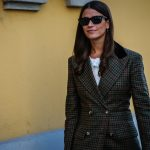What type of blazer is the woman wearing?
Please provide a single word or phrase as your answer based on the screenshot.

Double-breasted checked